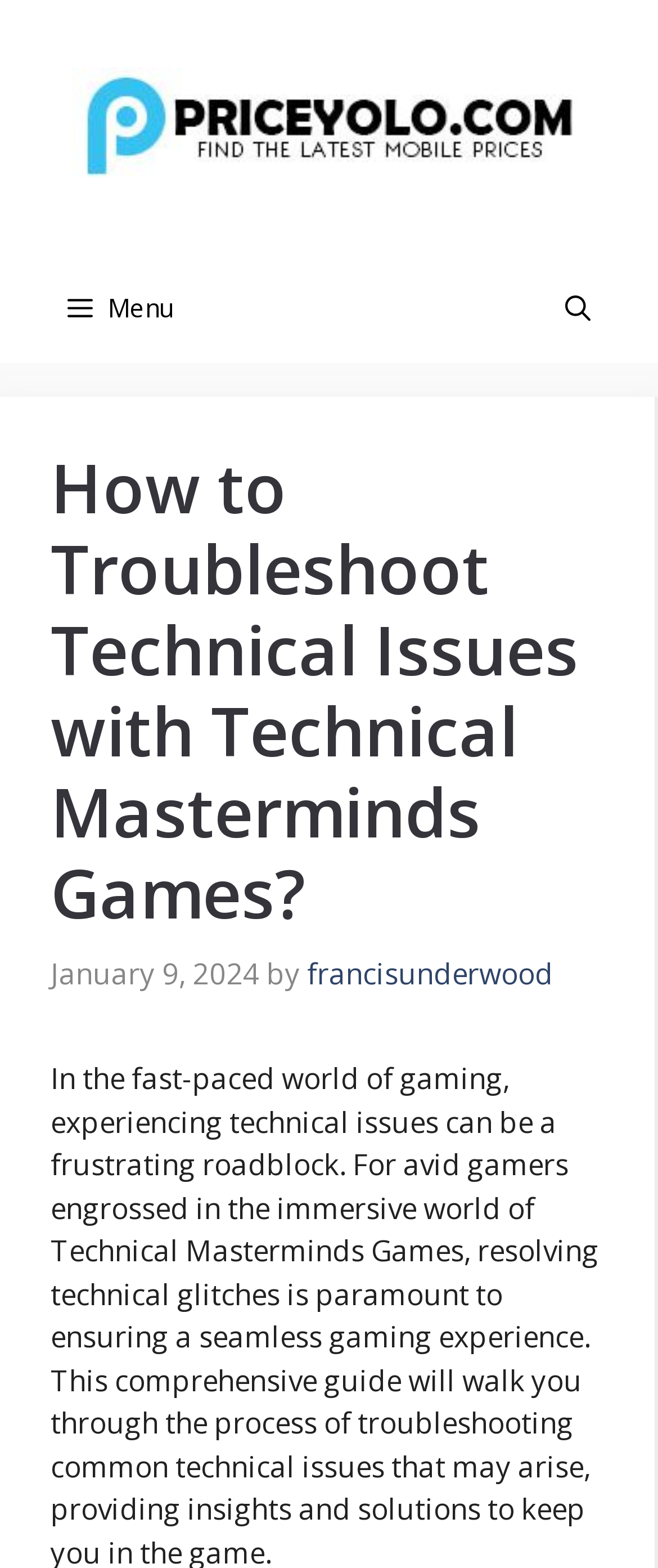What is the name of the website?
Analyze the screenshot and provide a detailed answer to the question.

I determined the answer by looking at the banner element at the top of the webpage, which contains the text 'Site' and has a child link element with the text 'Price Yolo'. This suggests that the website is related to Technical Masterminds Games, which is also mentioned in the heading element.